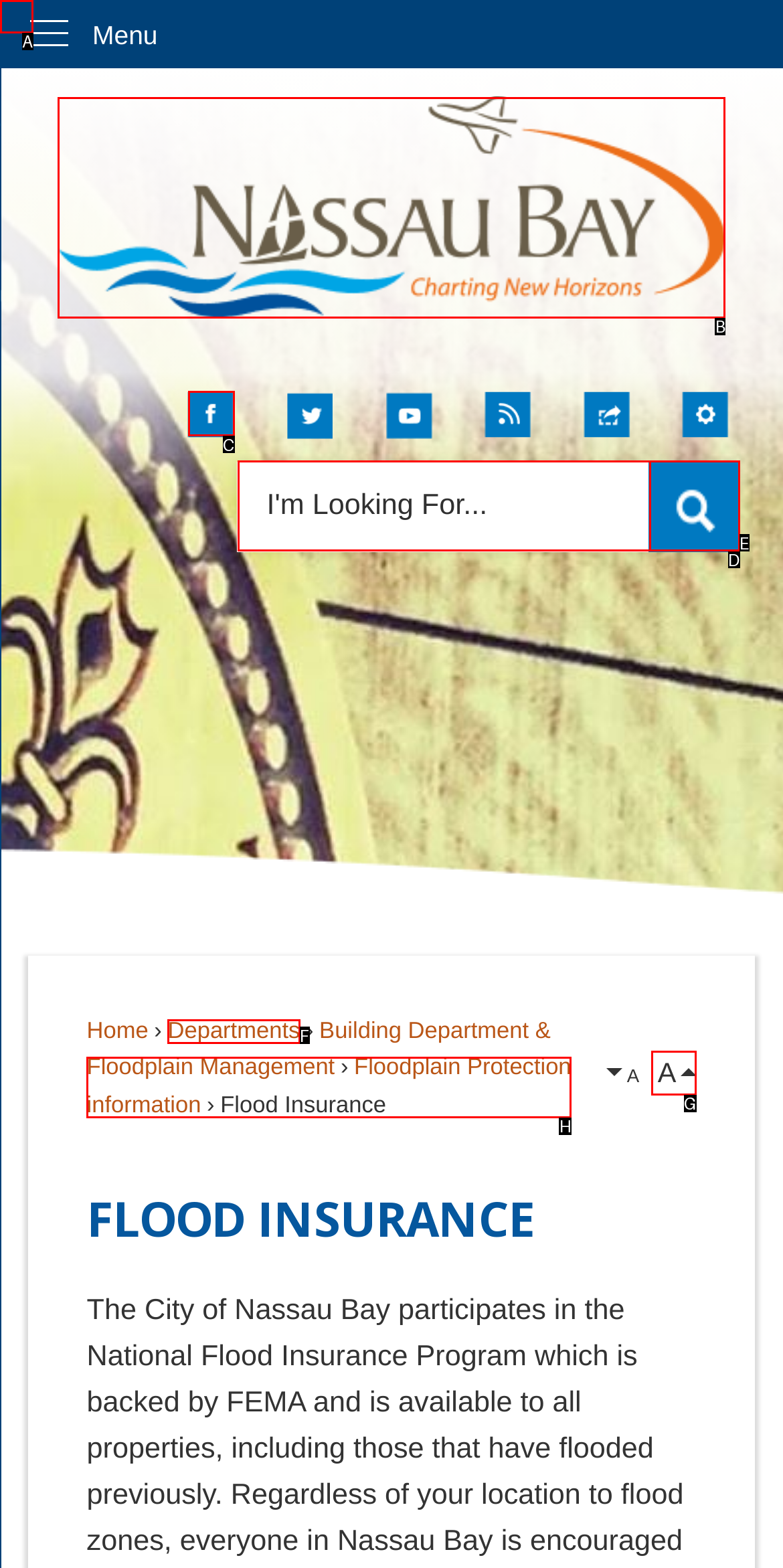Match the option to the description: A
State the letter of the correct option from the available choices.

G